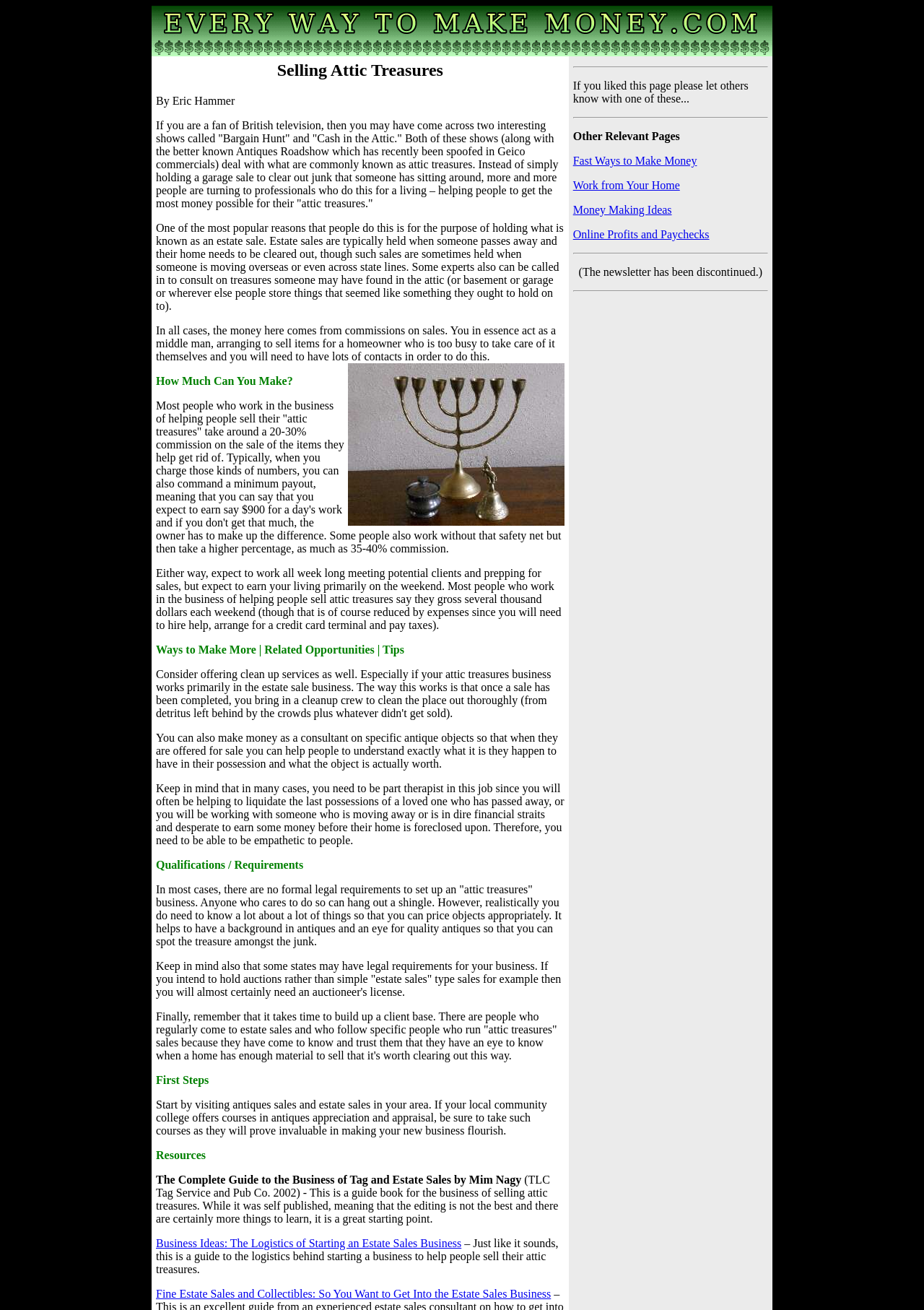Give a one-word or short phrase answer to this question: 
How many horizontal separators are on this webpage?

4